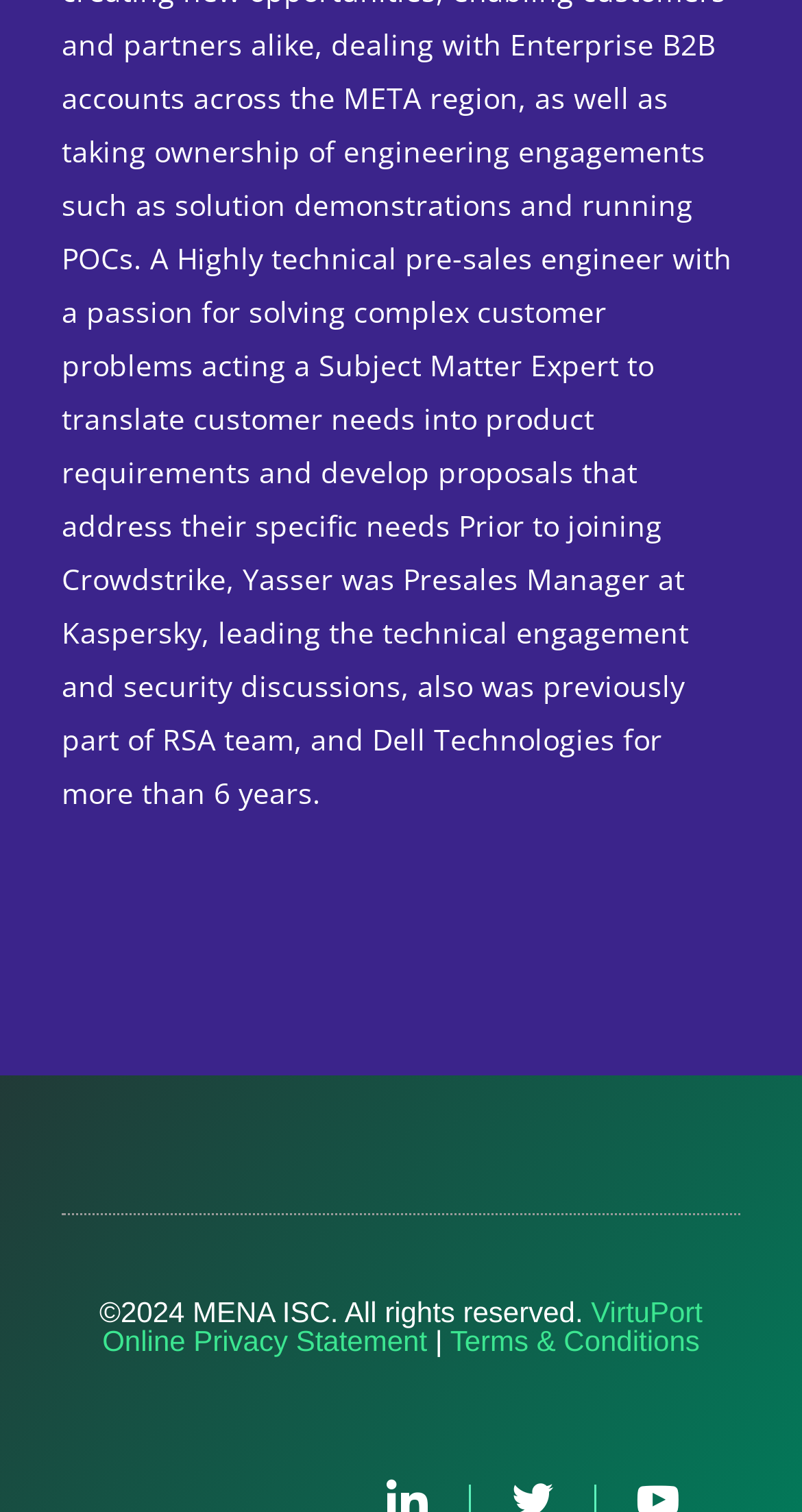Based on the provided description, "Terms & Conditions", find the bounding box of the corresponding UI element in the screenshot.

[0.561, 0.876, 0.872, 0.898]